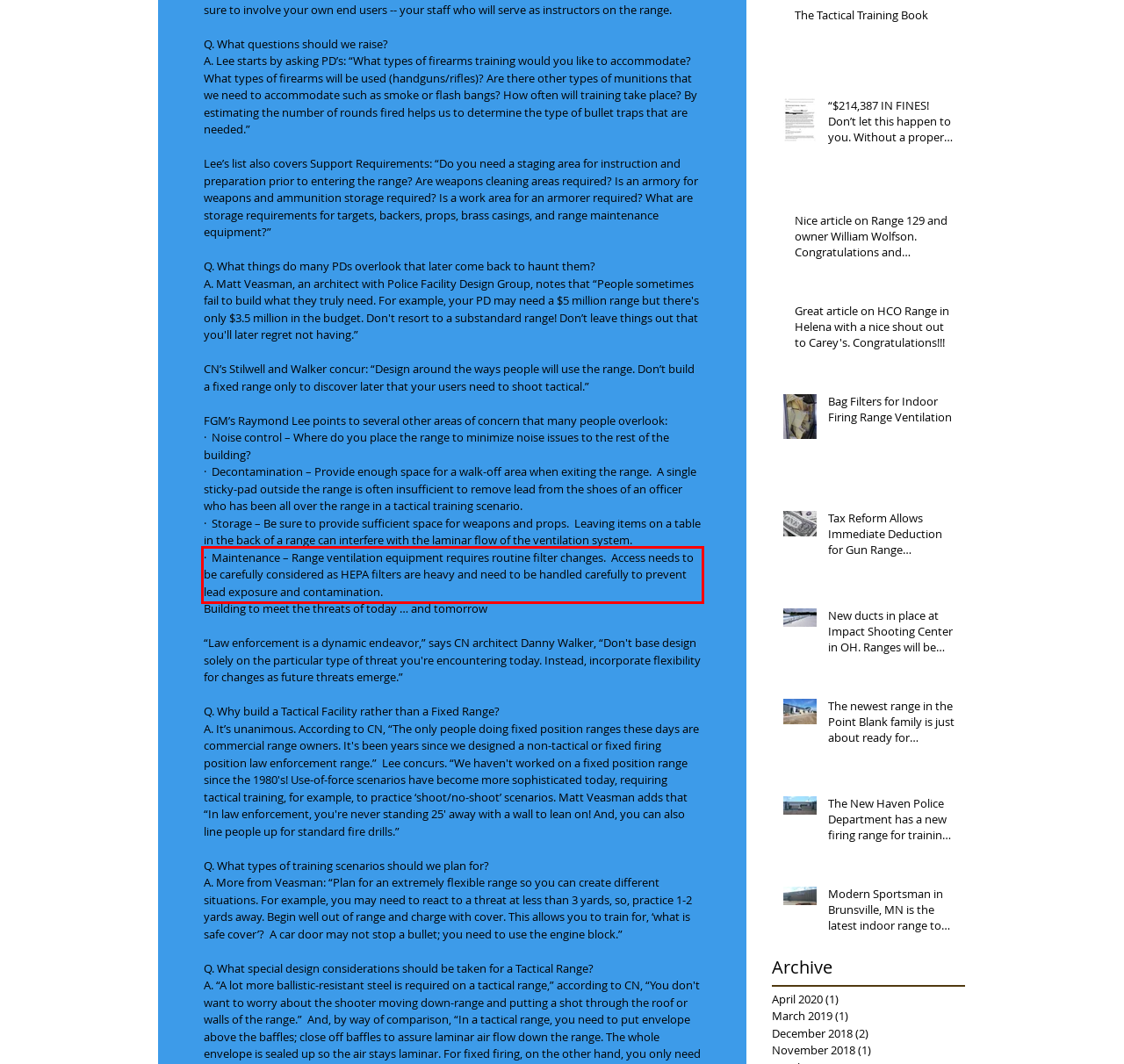Your task is to recognize and extract the text content from the UI element enclosed in the red bounding box on the webpage screenshot.

· Maintenance – Range ventilation equipment requires routine filter changes. Access needs to be carefully considered as HEPA filters are heavy and need to be handled carefully to prevent lead exposure and contamination.